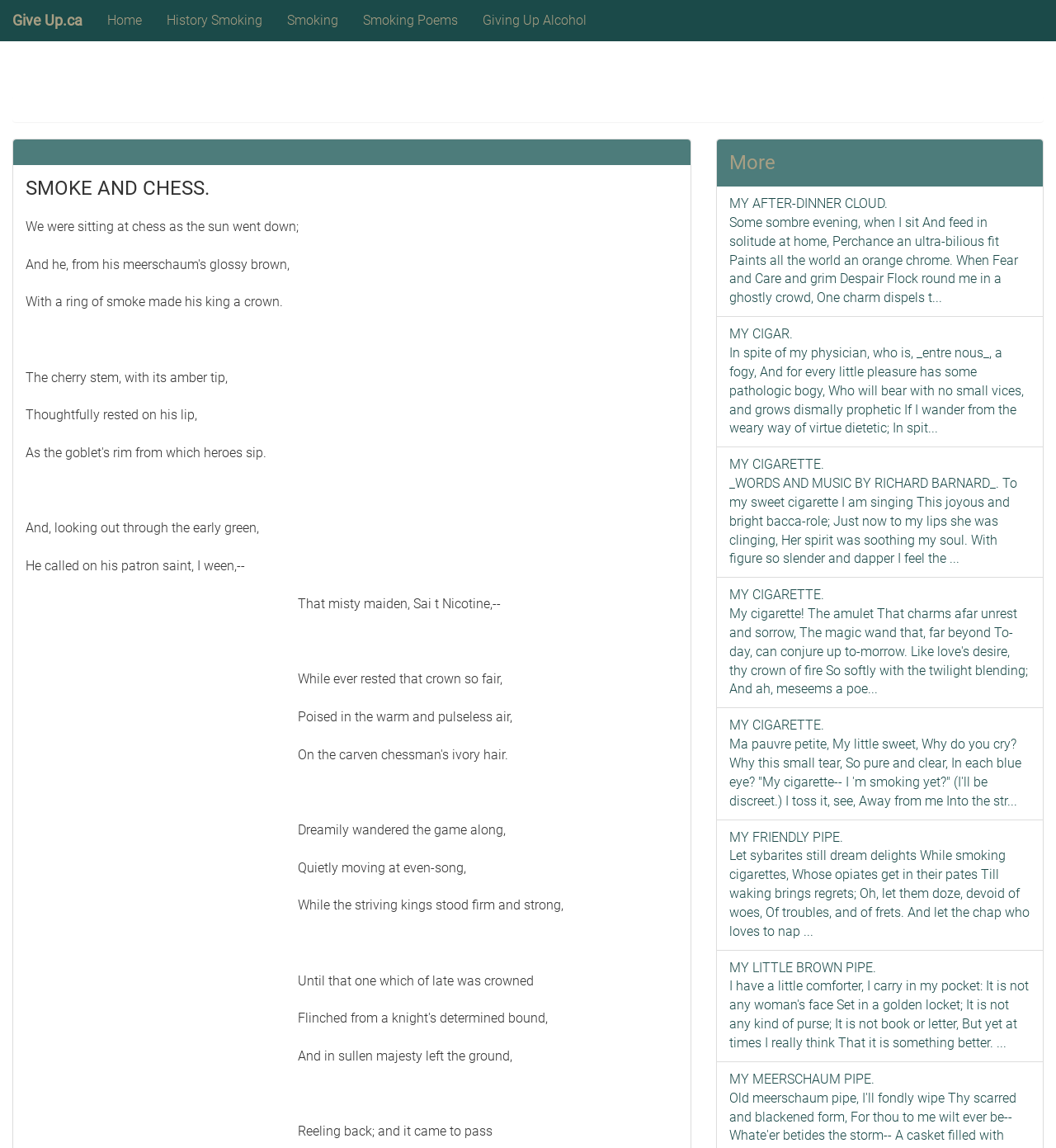Determine the bounding box coordinates of the element's region needed to click to follow the instruction: "click the 'CONTACT' link". Provide these coordinates as four float numbers between 0 and 1, formatted as [left, top, right, bottom].

None